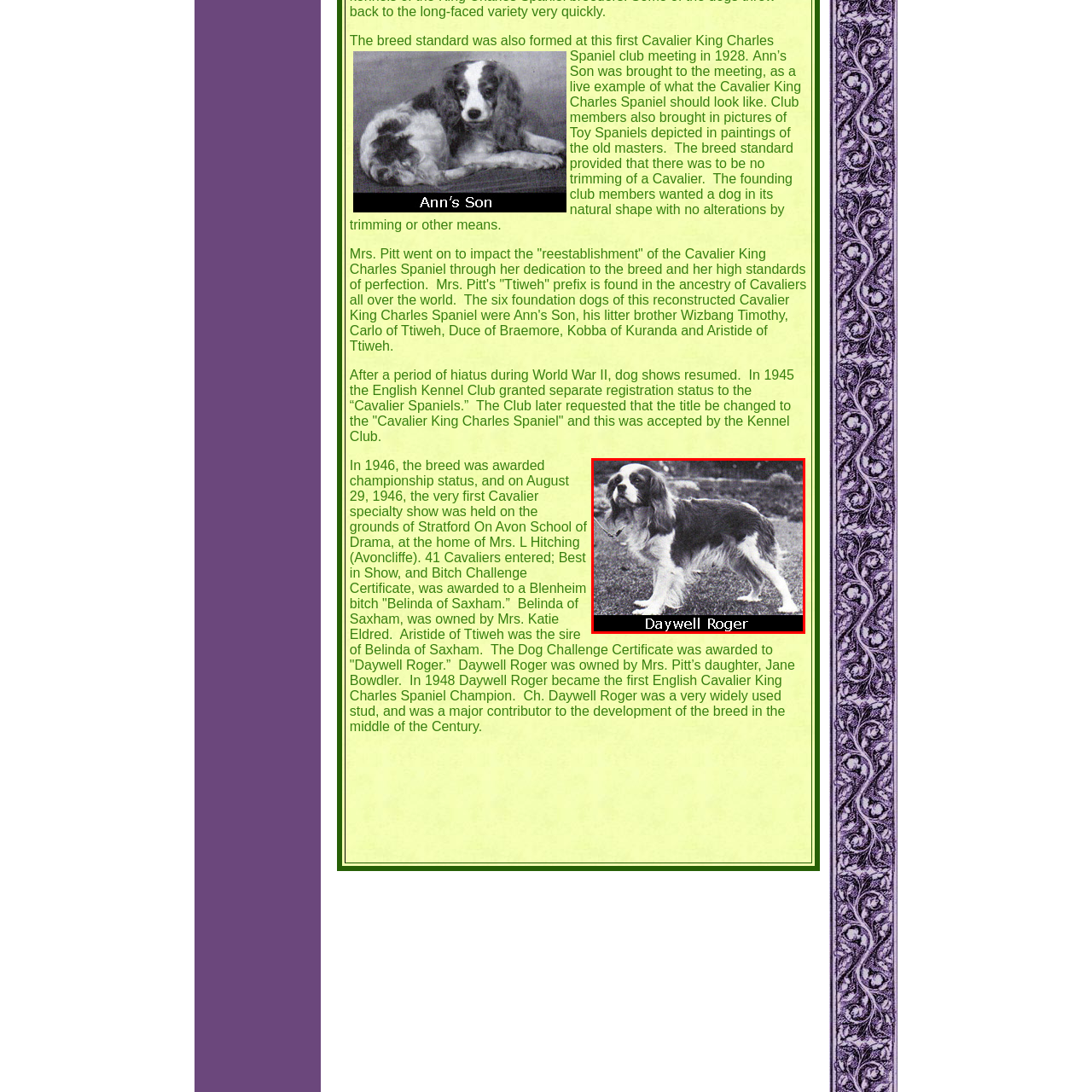Give a thorough and detailed account of the visual content inside the red-framed part of the image.

This image features Daywell Roger, a significant figure in the history of the Cavalier King Charles Spaniel breed. Known for being the first English Cavalier King Charles Spaniel Champion, Daywell Roger played a pivotal role in the breed's development during the mid-20th century. His popularity as a stud significantly influenced the genetic makeup of Cavaliers, contributing to the breed's reestablishment after World War II. The photograph captures him in an elegant stance, reflecting the breed's natural shape and beauty, which was a focus of breeding standards established by early enthusiasts. The context surrounding this image highlights the dedication of breeders like Mrs. Pitt, who recognized the importance of maintaining the breed's integrity and characteristics.